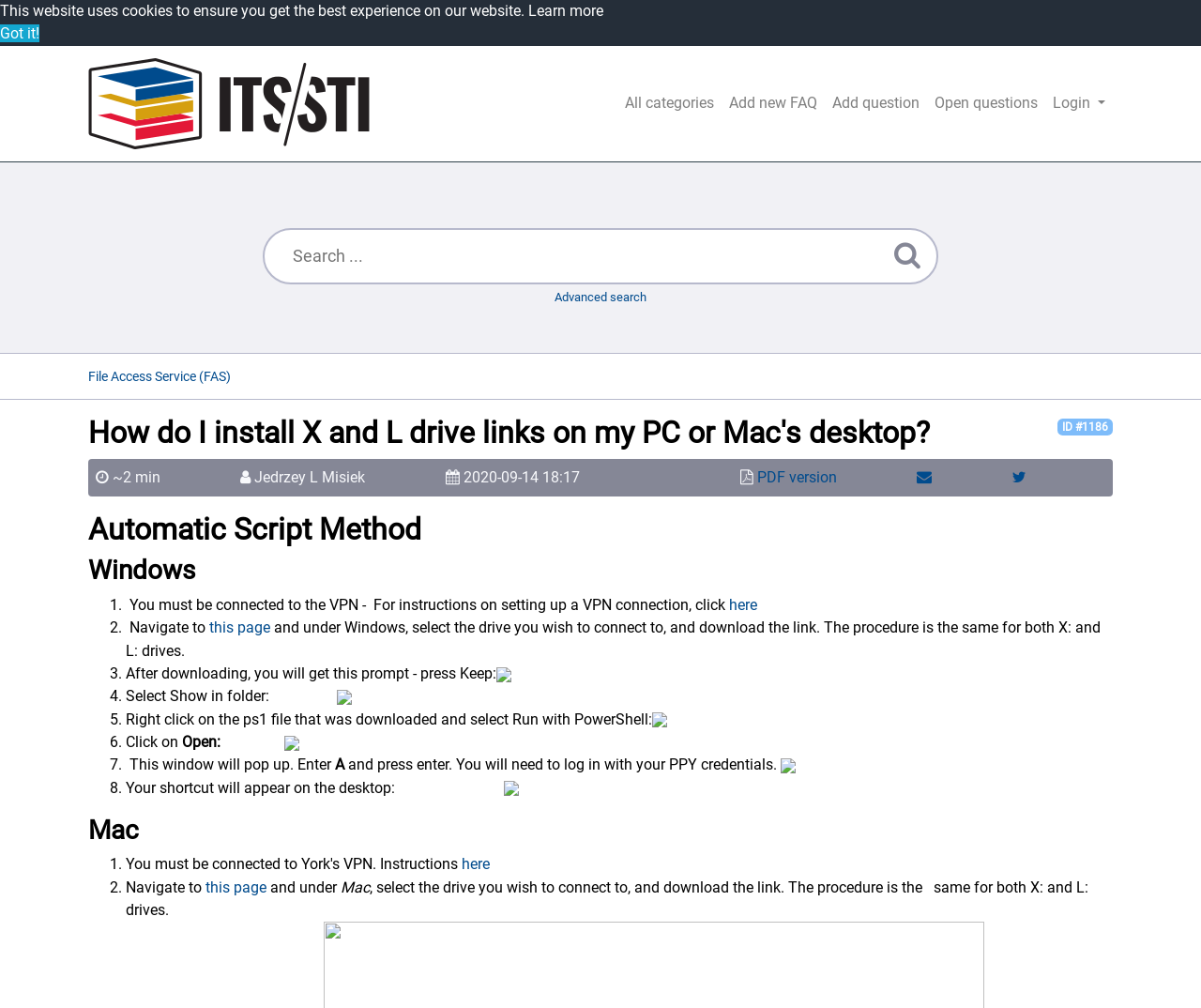Could you locate the bounding box coordinates for the section that should be clicked to accomplish this task: "Click the 'Add new FAQ' link".

[0.601, 0.084, 0.687, 0.121]